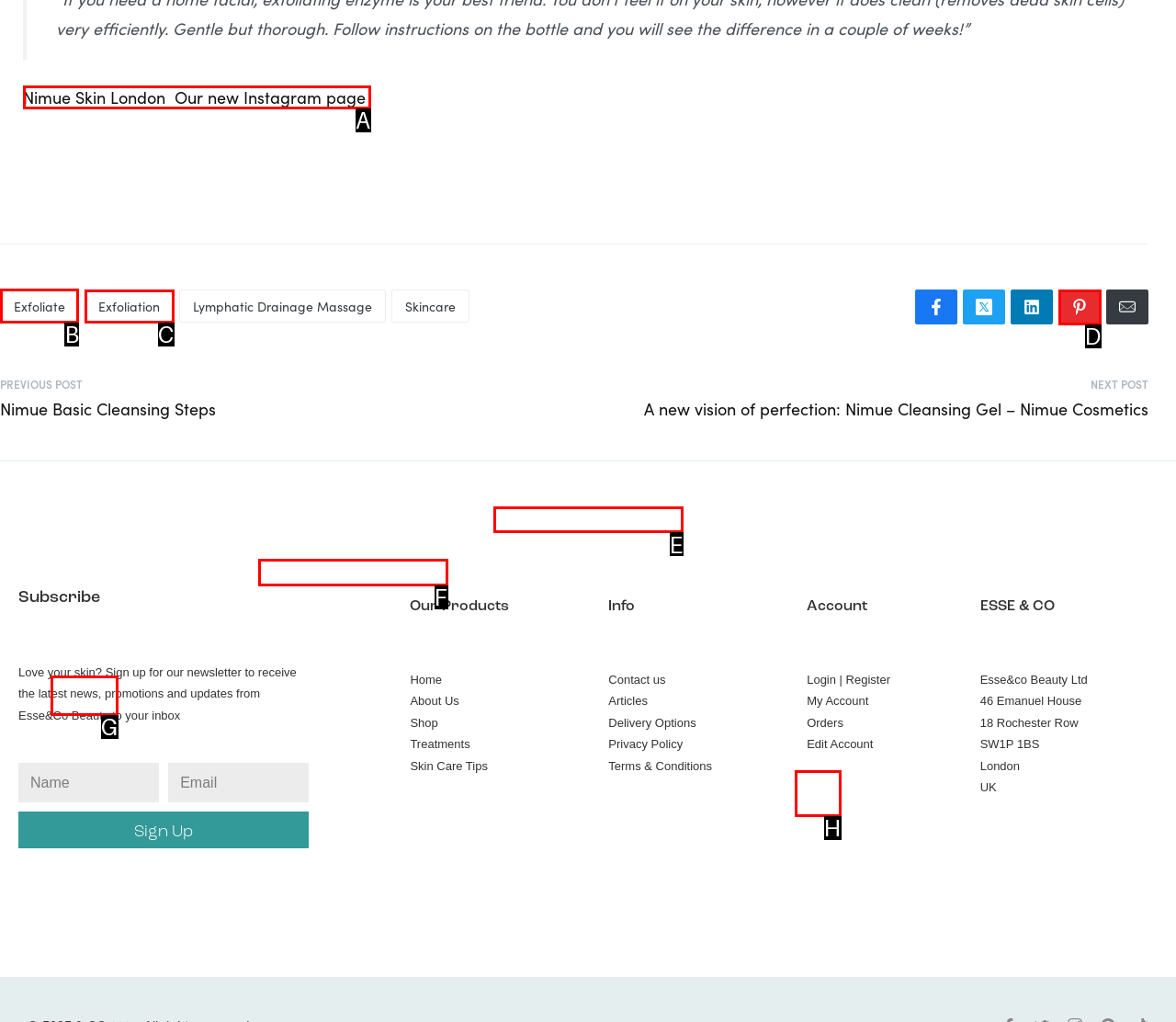Tell me which option I should click to complete the following task: Click on Exfoliate
Answer with the option's letter from the given choices directly.

B